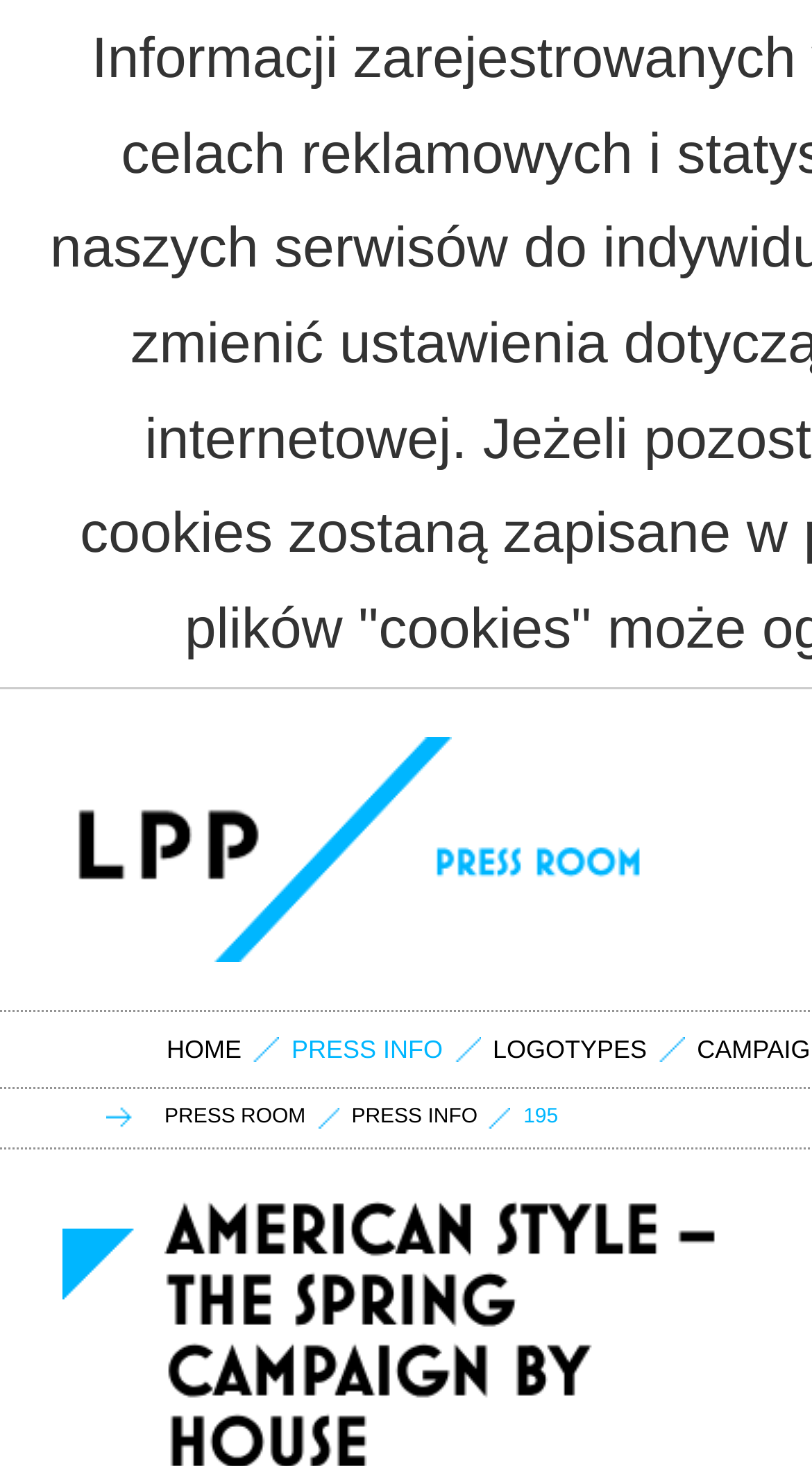How many canvas elements are there below the 'PRESS INFO' text?
Refer to the image and provide a thorough answer to the question.

I found the 'PRESS INFO' text element and then looked for canvas elements below it. There are four canvas elements with y1 coordinates greater than the y2 coordinate of the 'PRESS INFO' text element.